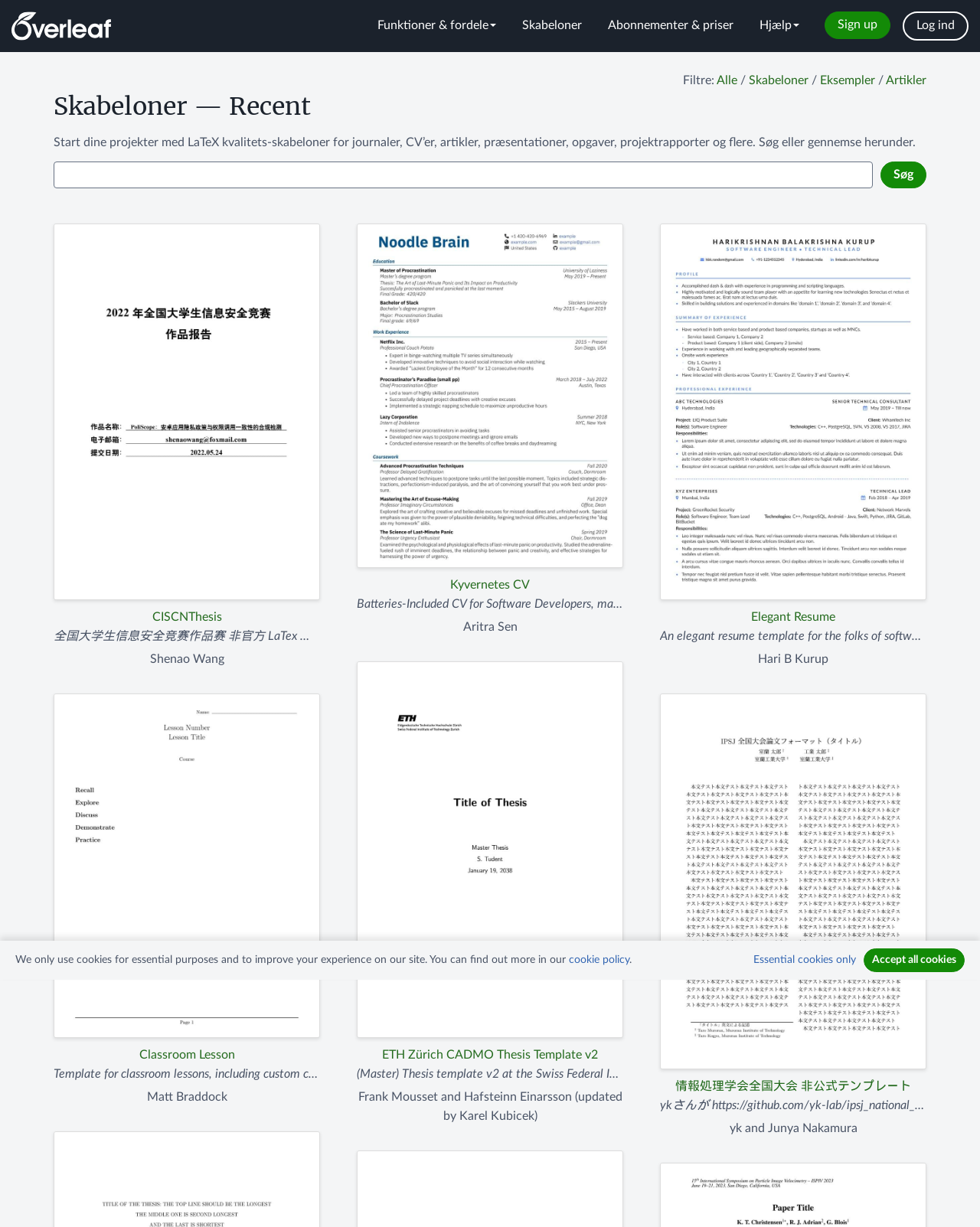Please identify the bounding box coordinates of the element on the webpage that should be clicked to follow this instruction: "Click on the 'Funktioner & fordele' button". The bounding box coordinates should be given as four float numbers between 0 and 1, formatted as [left, top, right, bottom].

[0.372, 0.009, 0.52, 0.033]